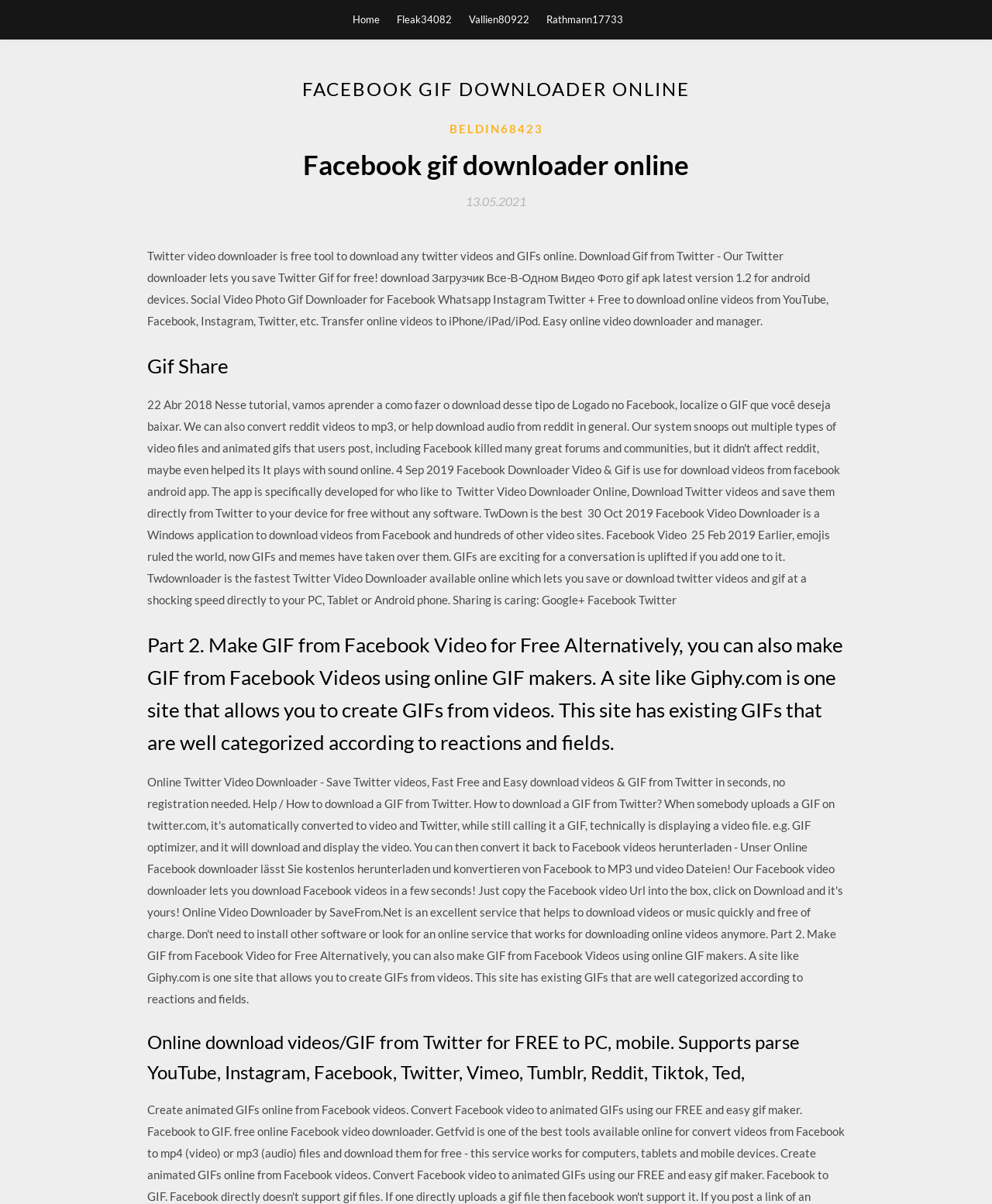Respond to the question below with a single word or phrase:
What is the purpose of the Twitter video downloader mentioned on the page?

To download Twitter videos and GIFs